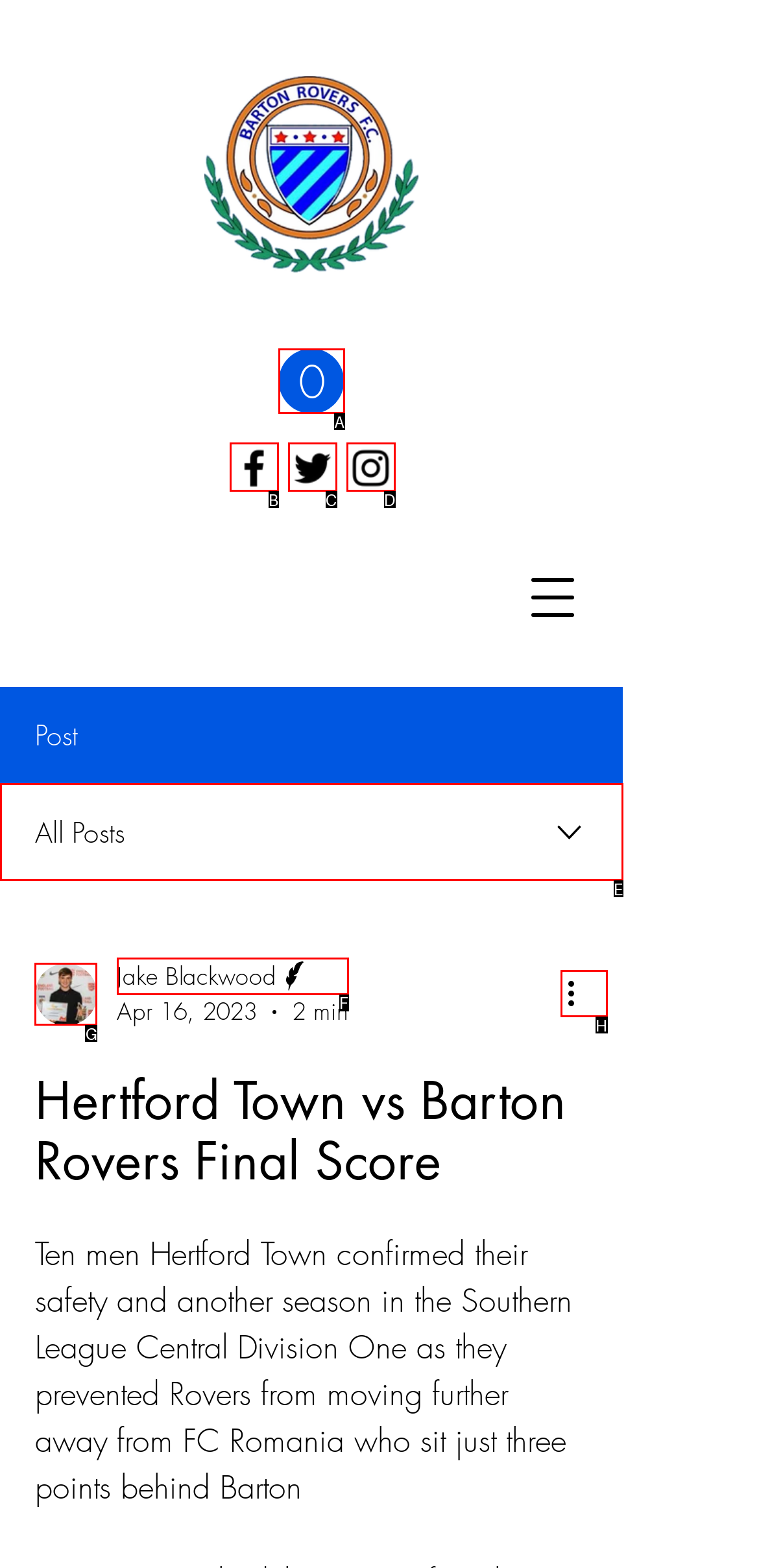Select the HTML element that should be clicked to accomplish the task: Select a writer Reply with the corresponding letter of the option.

G